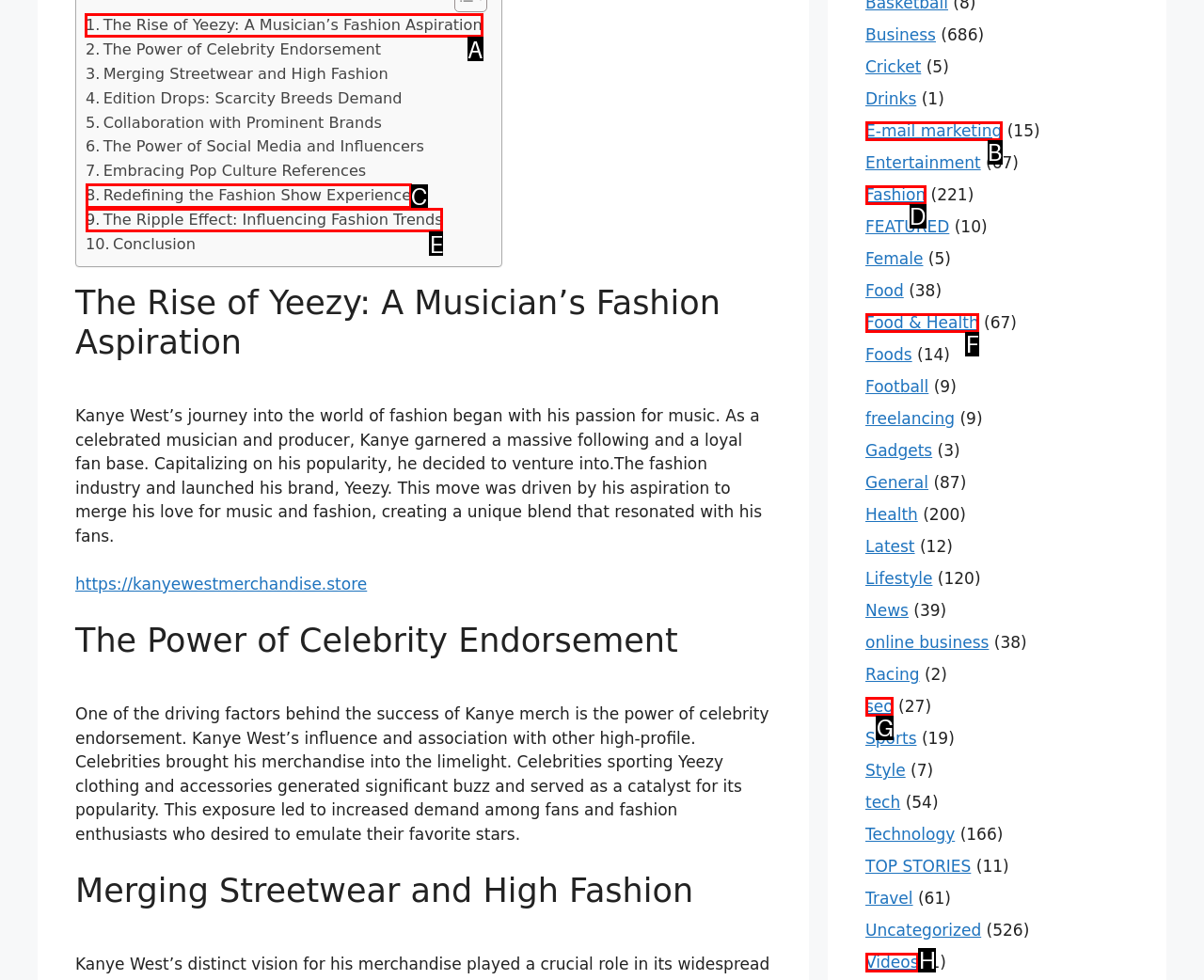Find the appropriate UI element to complete the task: Click on 'The Rise of Yeezy: A Musician’s Fashion Aspiration'. Indicate your choice by providing the letter of the element.

A